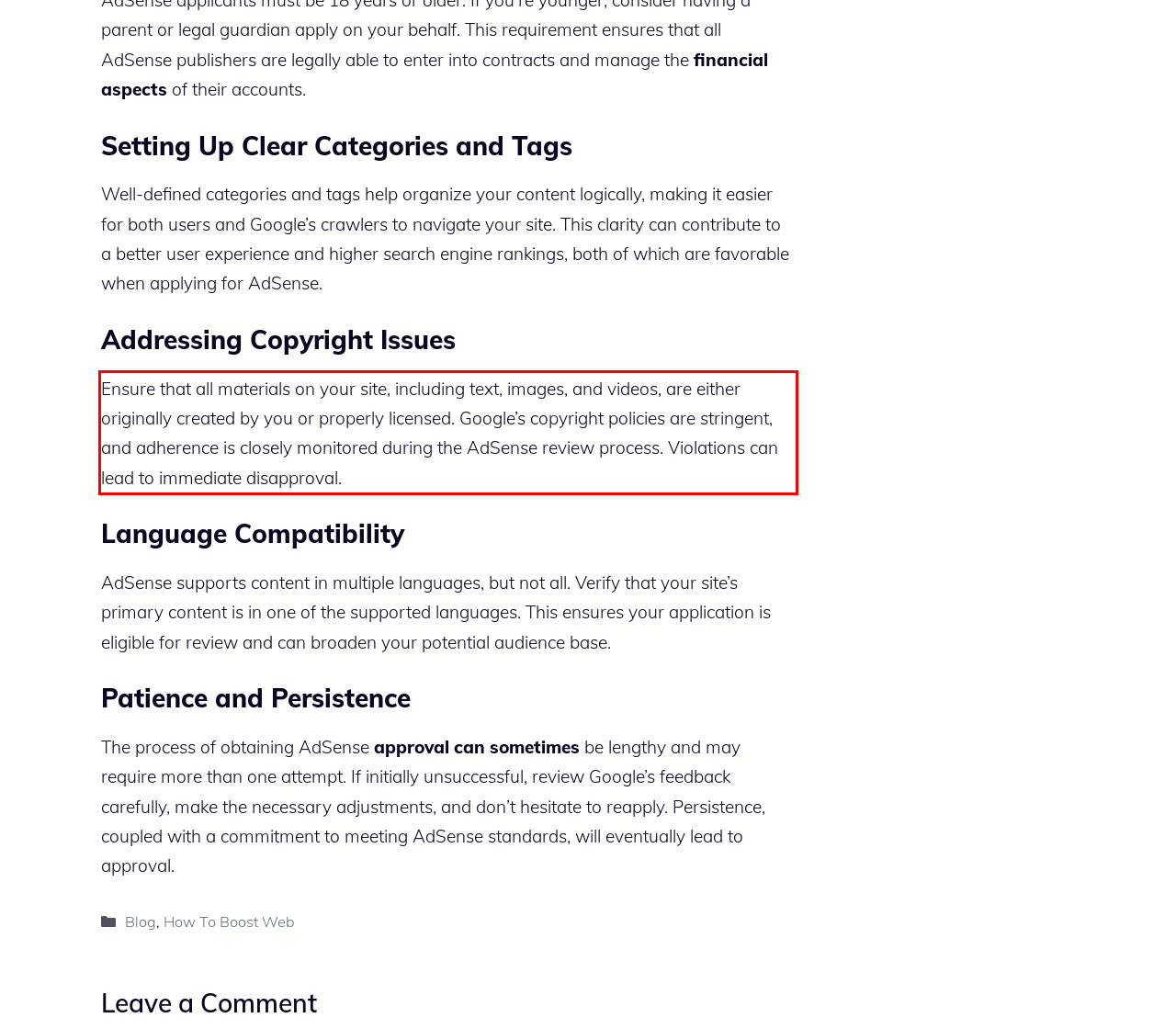Given a screenshot of a webpage containing a red bounding box, perform OCR on the text within this red bounding box and provide the text content.

Ensure that all materials on your site, including text, images, and videos, are either originally created by you or properly licensed. Google’s copyright policies are stringent, and adherence is closely monitored during the AdSense review process. Violations can lead to immediate disapproval.